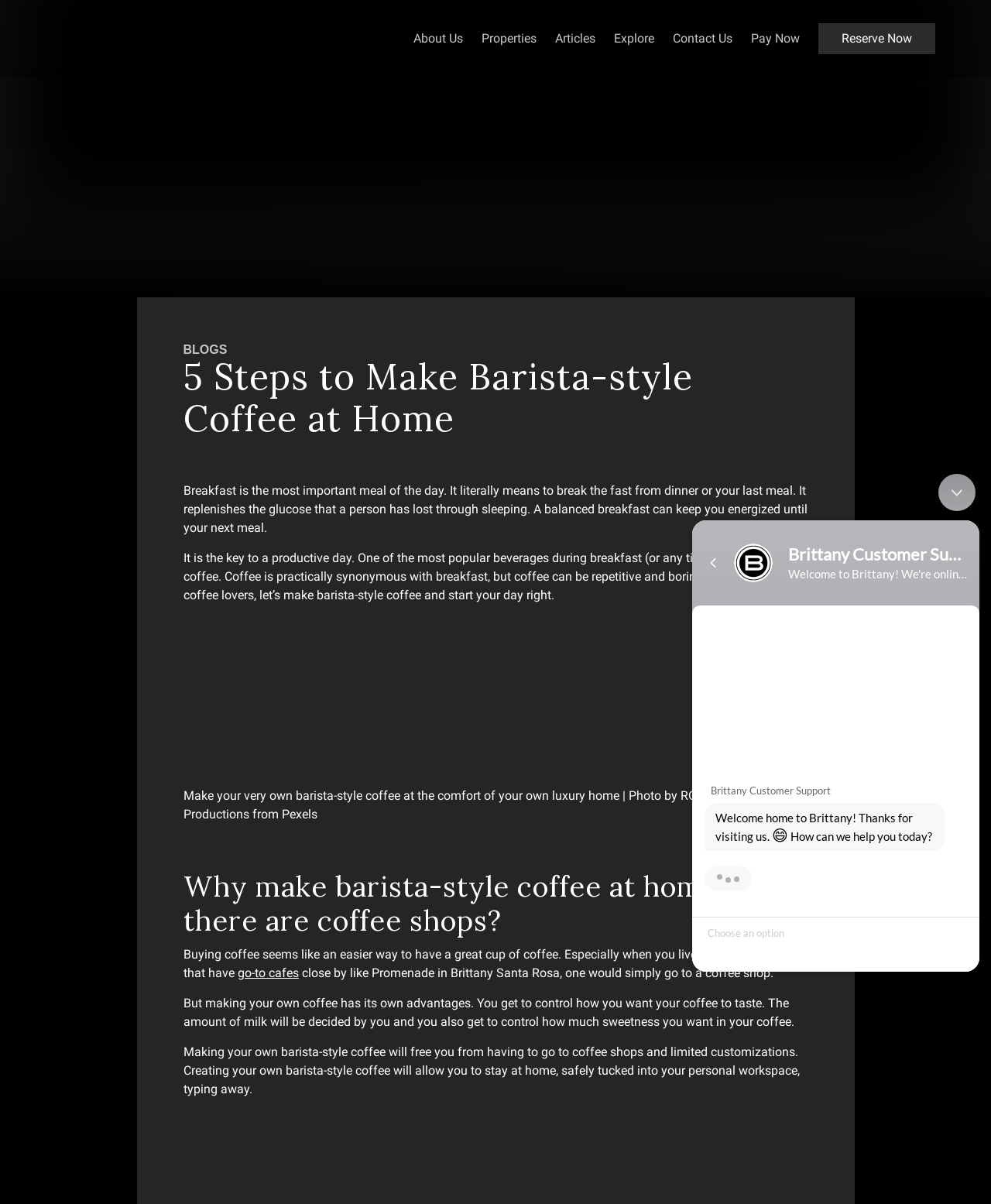Look at the image and answer the question in detail:
What is the image description of the man holding a mug?

The image description is obtained from the image element with a bounding box coordinate of [0.185, 0.512, 0.419, 0.64]. The image is described as 'Man with brown apron holds barista-style mug at home | Luxury Homes by Brittany Corporation'.